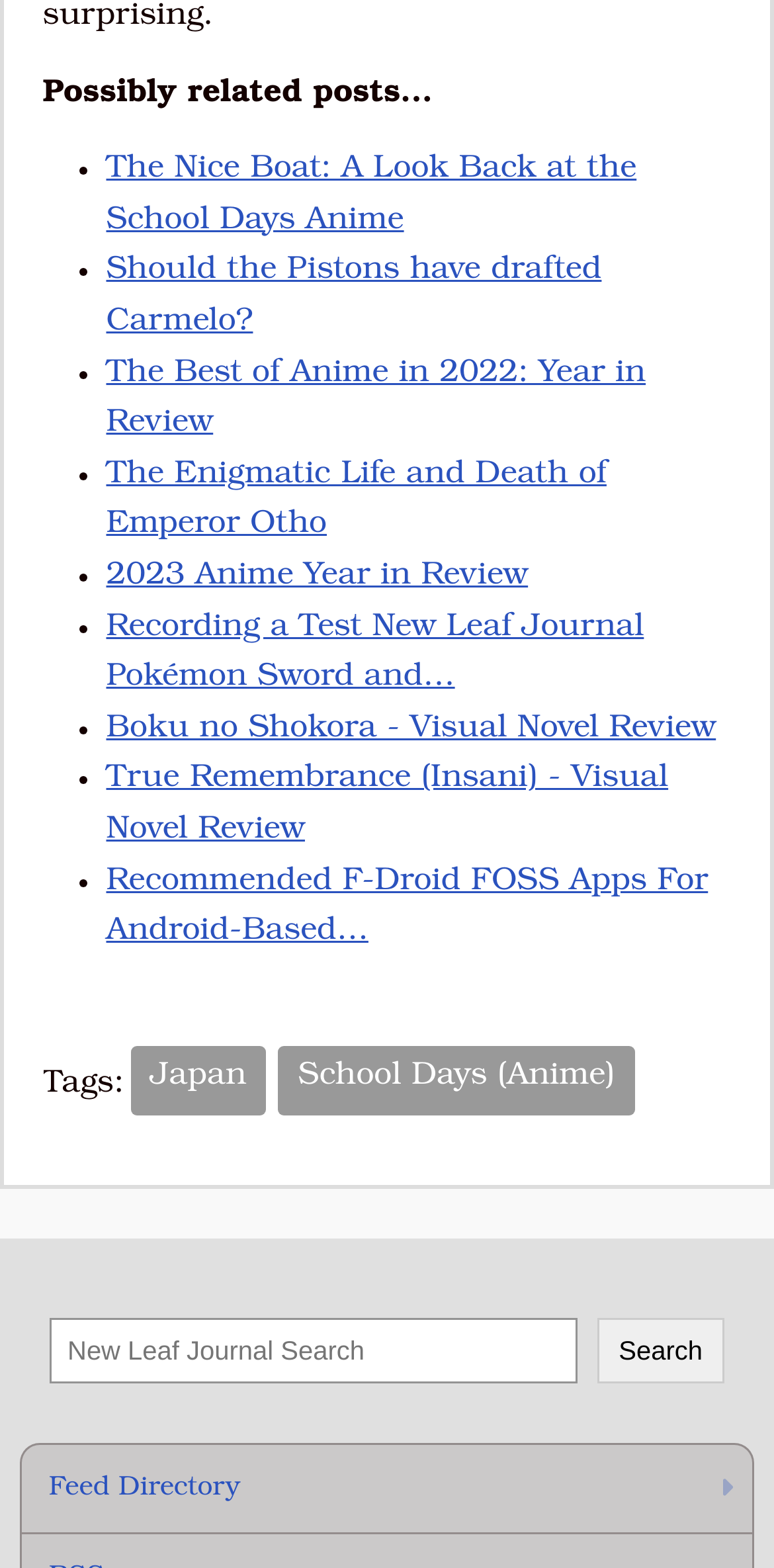Determine the bounding box coordinates of the clickable element necessary to fulfill the instruction: "View the post 'The Nice Boat: A Look Back at the School Days Anime'". Provide the coordinates as four float numbers within the 0 to 1 range, i.e., [left, top, right, bottom].

[0.137, 0.099, 0.822, 0.152]